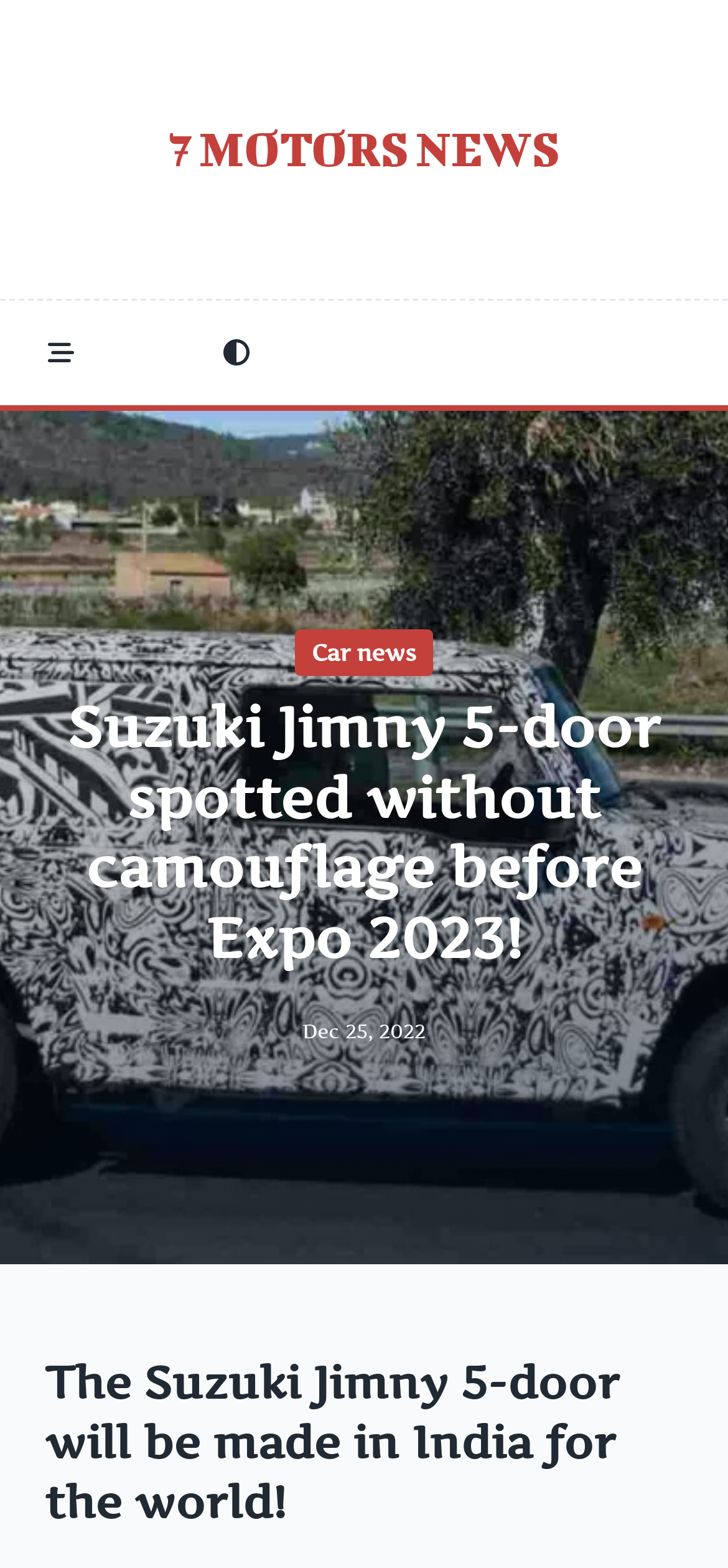Where was the Suzuki Jimny spotted?
Using the image provided, answer with just one word or phrase.

Khardungla pass, India